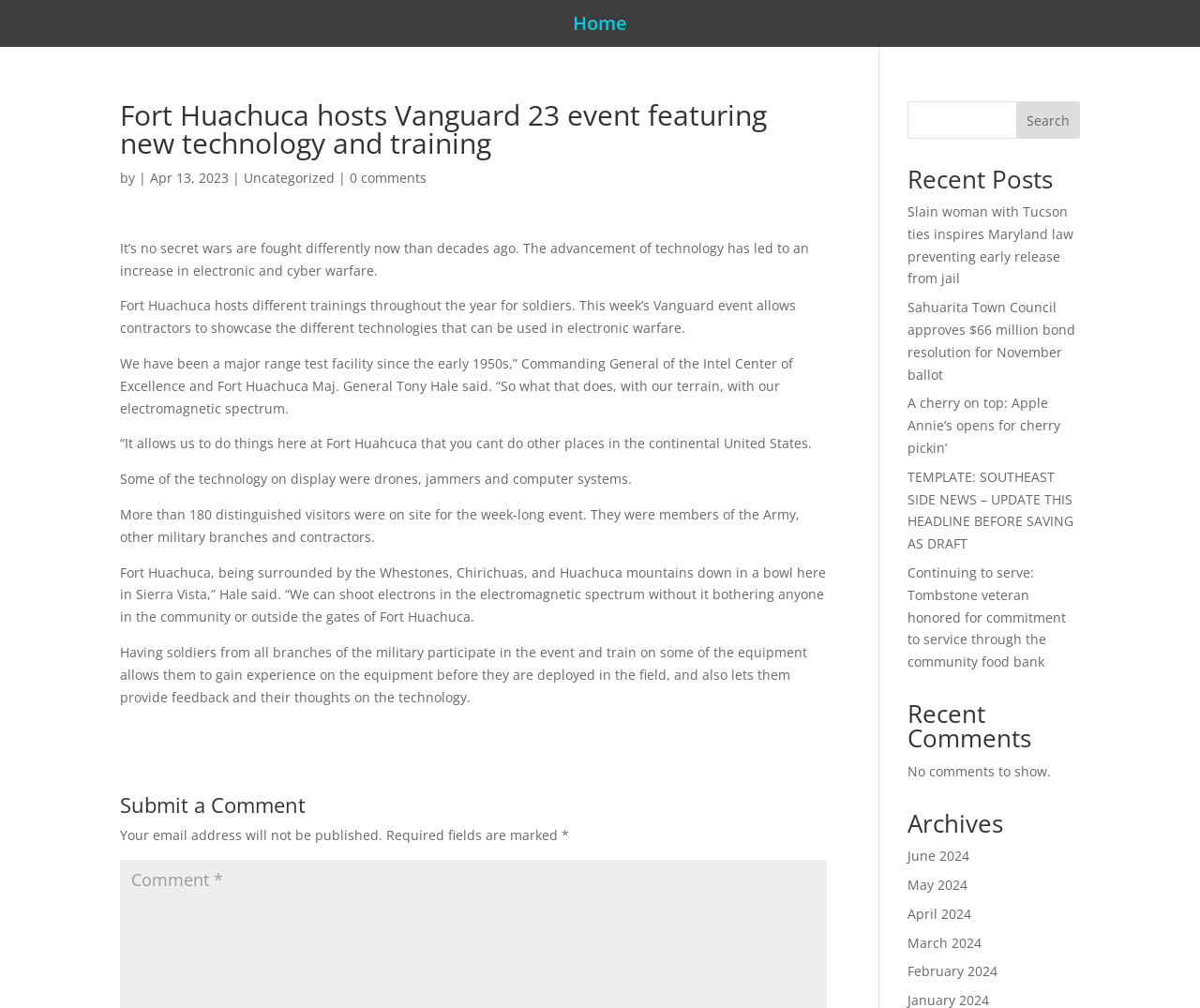Pinpoint the bounding box coordinates of the element to be clicked to execute the instruction: "Read the 'Recent Posts'".

None